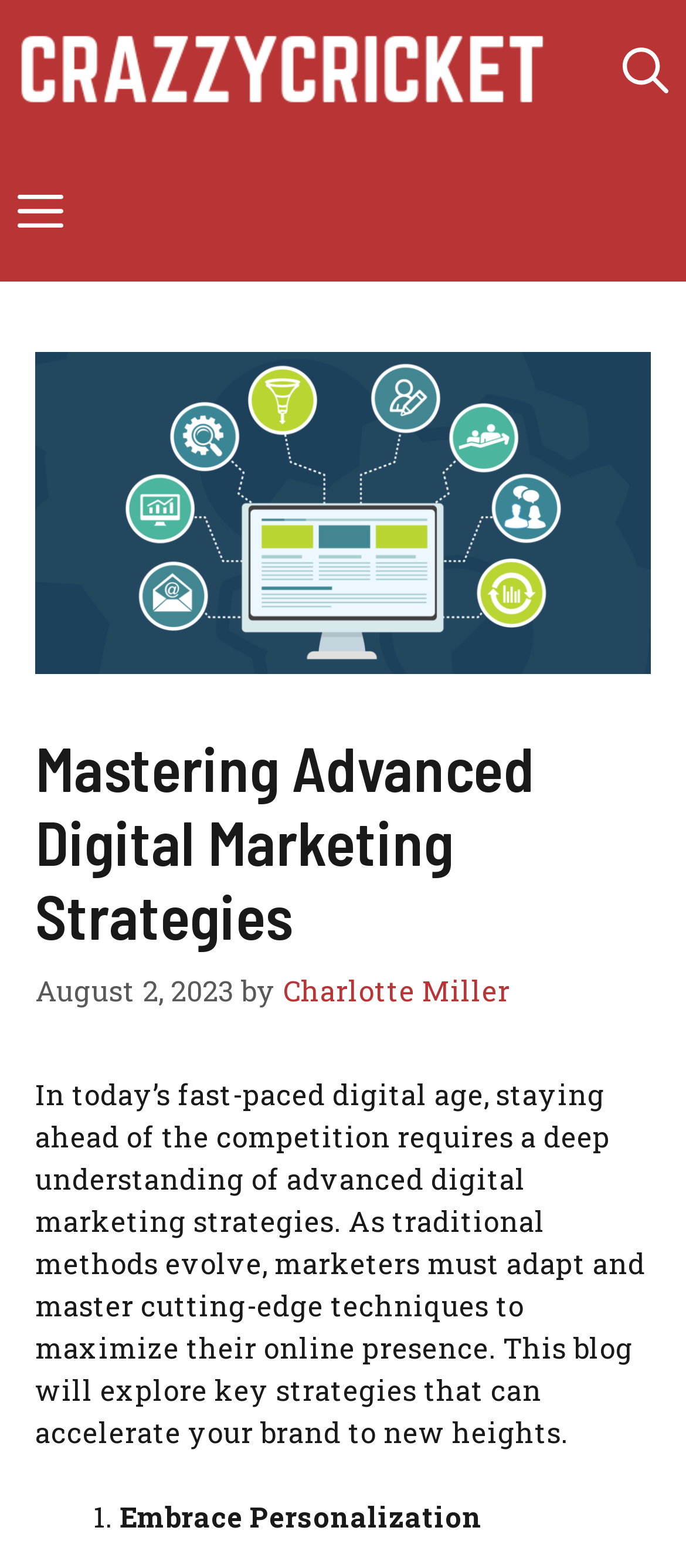What is the first strategy mentioned in the blog post?
Please answer the question with a detailed response using the information from the screenshot.

I read the blog post content and found the first strategy mentioned, which is 'Embrace Personalization', indicated by a list marker '1.' and the corresponding text.